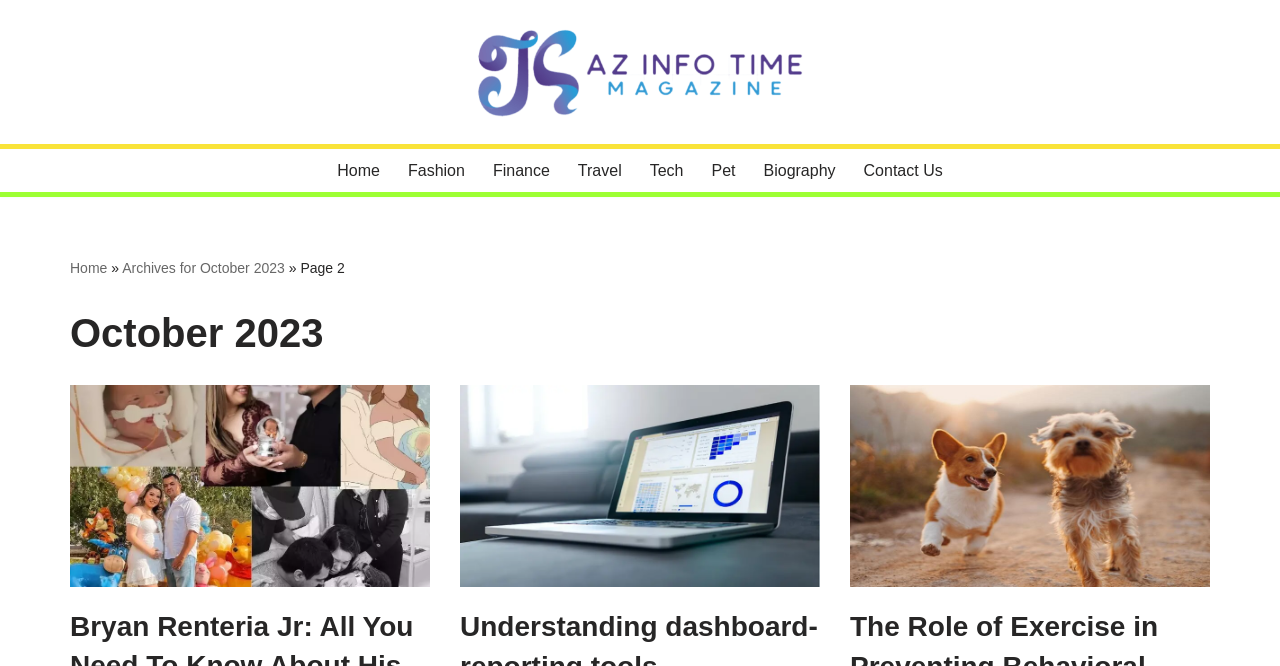Provide the bounding box coordinates for the UI element described in this sentence: "Travel". The coordinates should be four float values between 0 and 1, i.e., [left, top, right, bottom].

[0.451, 0.236, 0.486, 0.276]